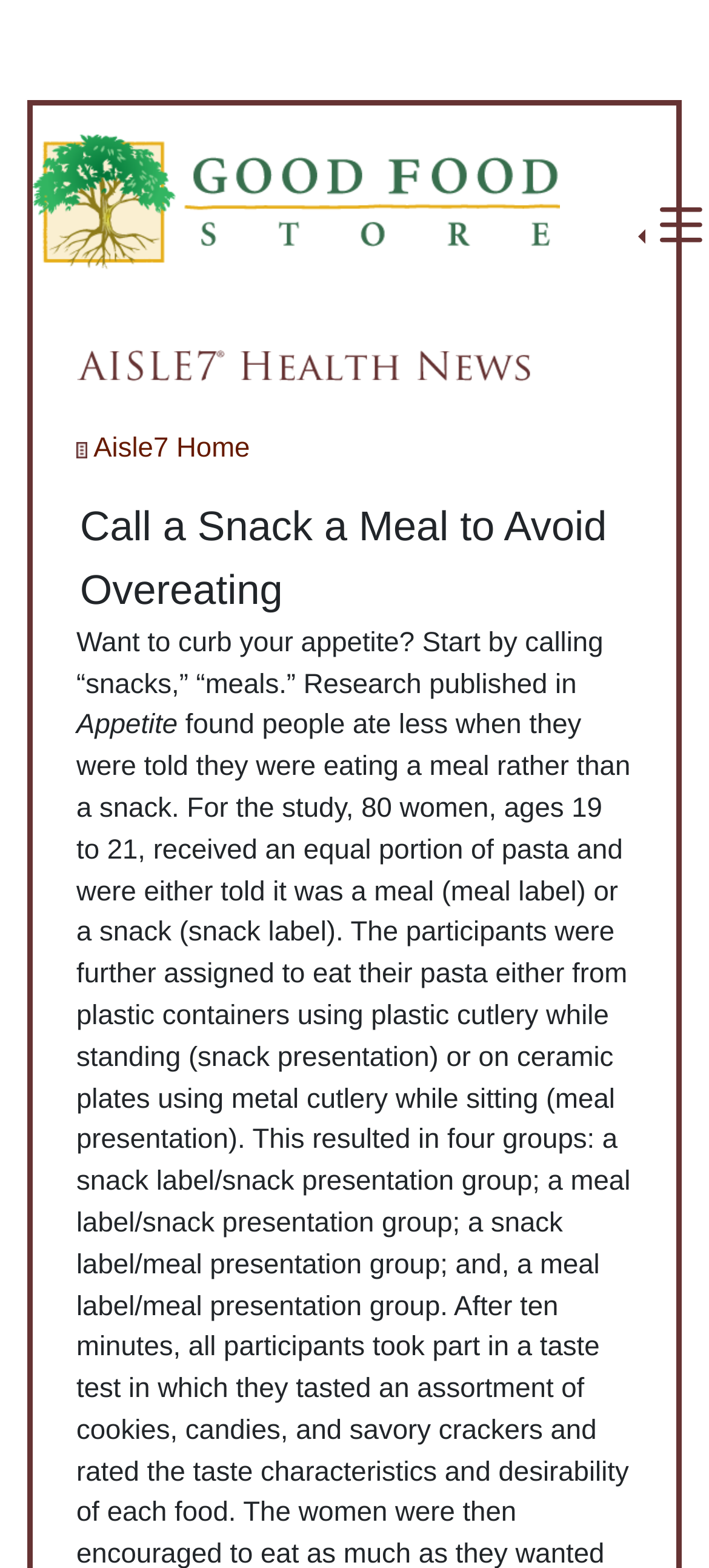Given the element description, predict the bounding box coordinates in the format (top-left x, top-left y, bottom-right x, bottom-right y). Make sure all values are between 0 and 1. Here is the element description: Aisle7 Home

[0.108, 0.276, 0.353, 0.296]